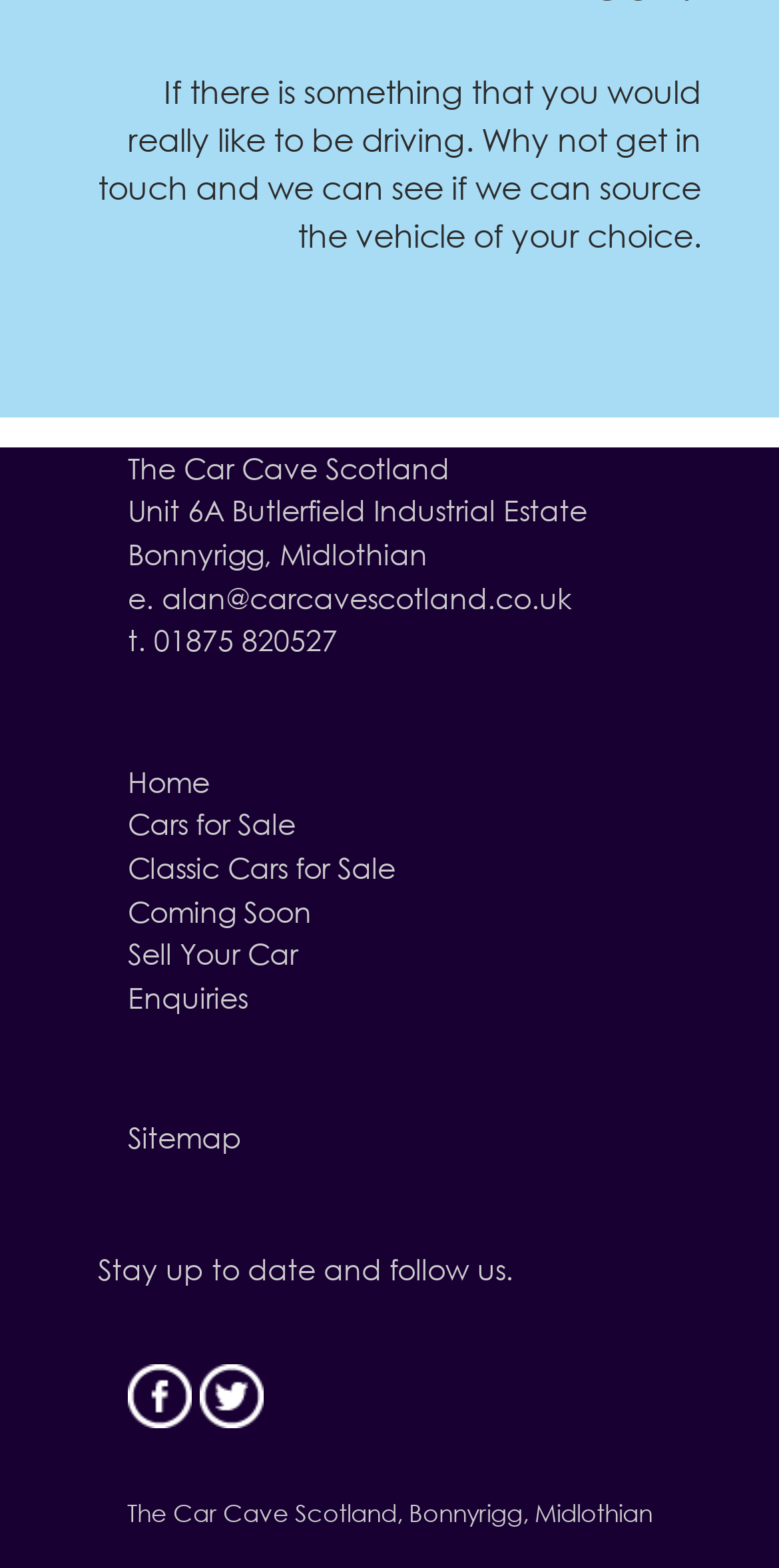Please locate the bounding box coordinates of the element that needs to be clicked to achieve the following instruction: "Contact the car dealer via email". The coordinates should be four float numbers between 0 and 1, i.e., [left, top, right, bottom].

[0.208, 0.37, 0.733, 0.392]